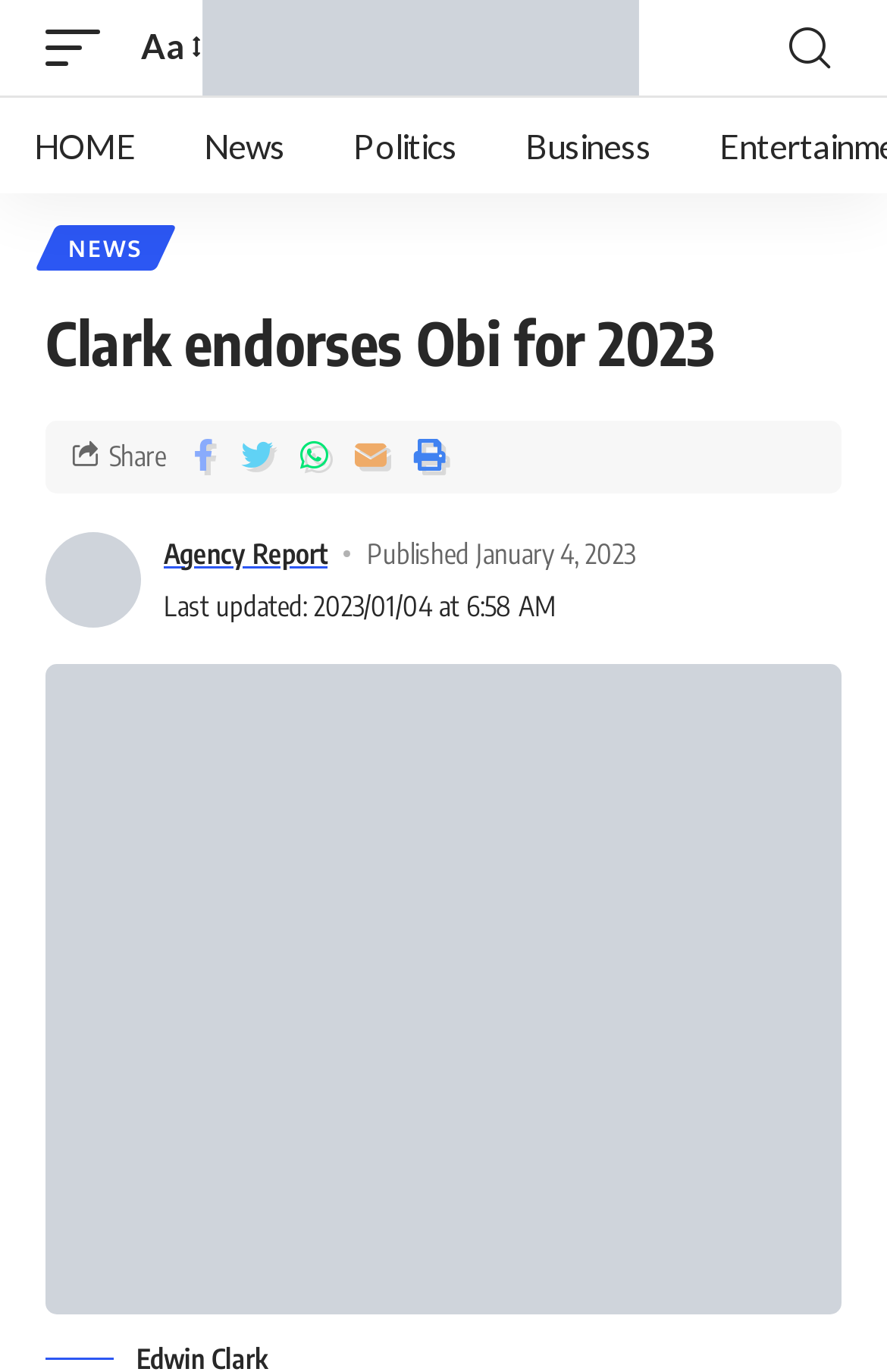What is the name of the party endorsed by Chief Edwin Clark?
Using the image, respond with a single word or phrase.

Labour Party